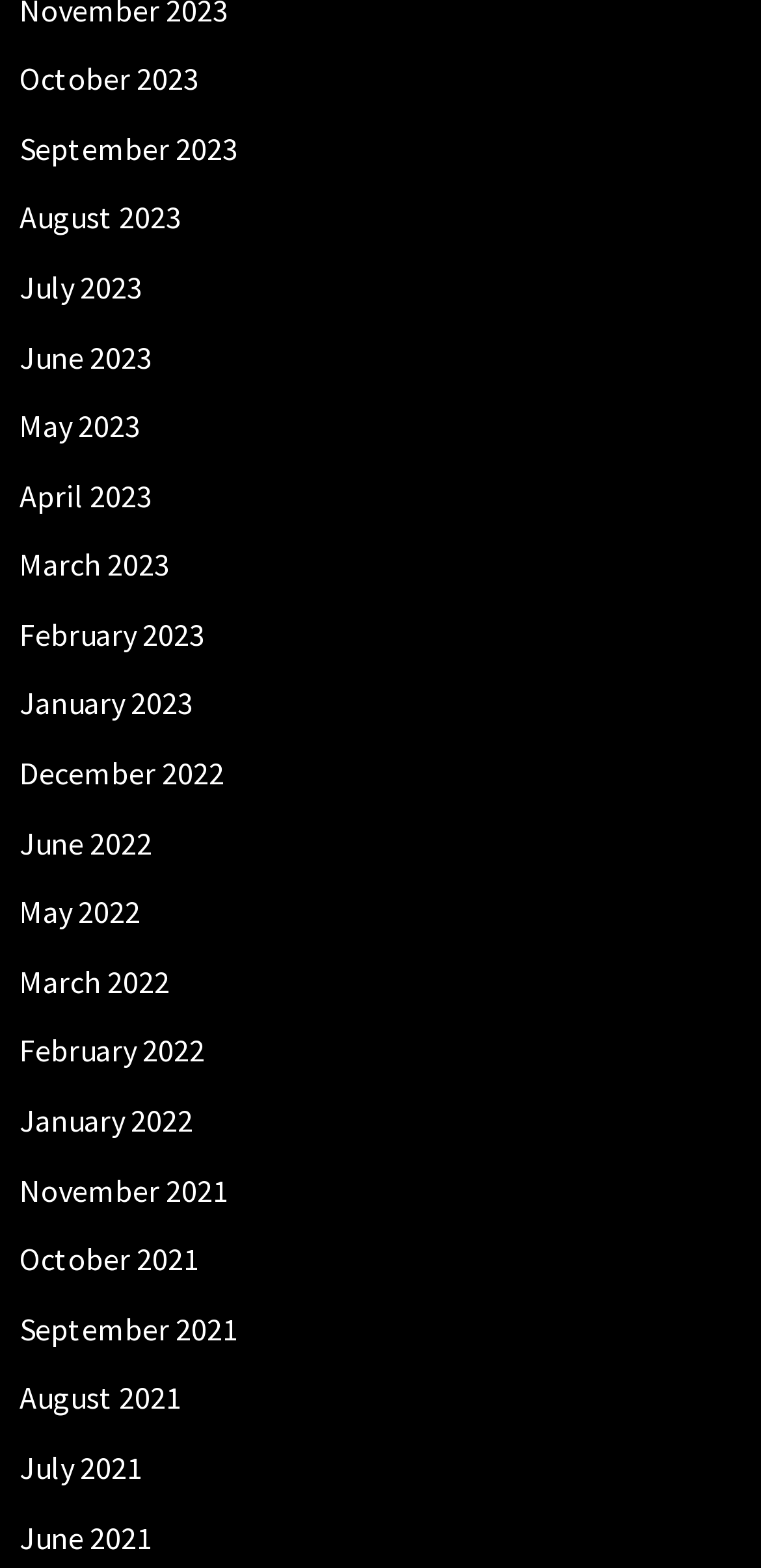Can you find the bounding box coordinates for the element to click on to achieve the instruction: "view September 2021"?

[0.026, 0.835, 0.313, 0.86]